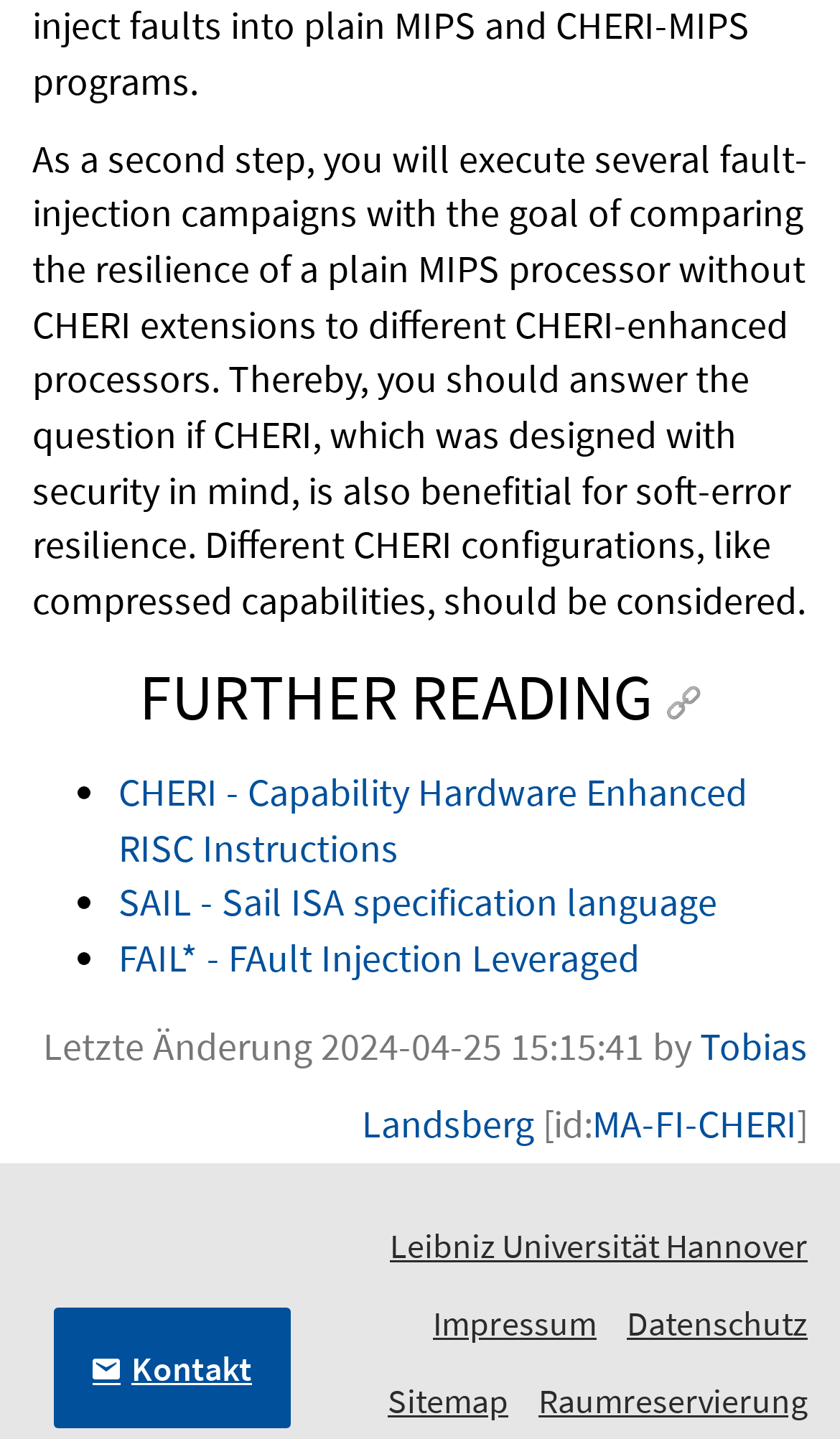Determine the bounding box coordinates of the element that should be clicked to execute the following command: "Click on the link to FAIL* - FAult Injection Leveraged".

[0.141, 0.648, 0.762, 0.683]